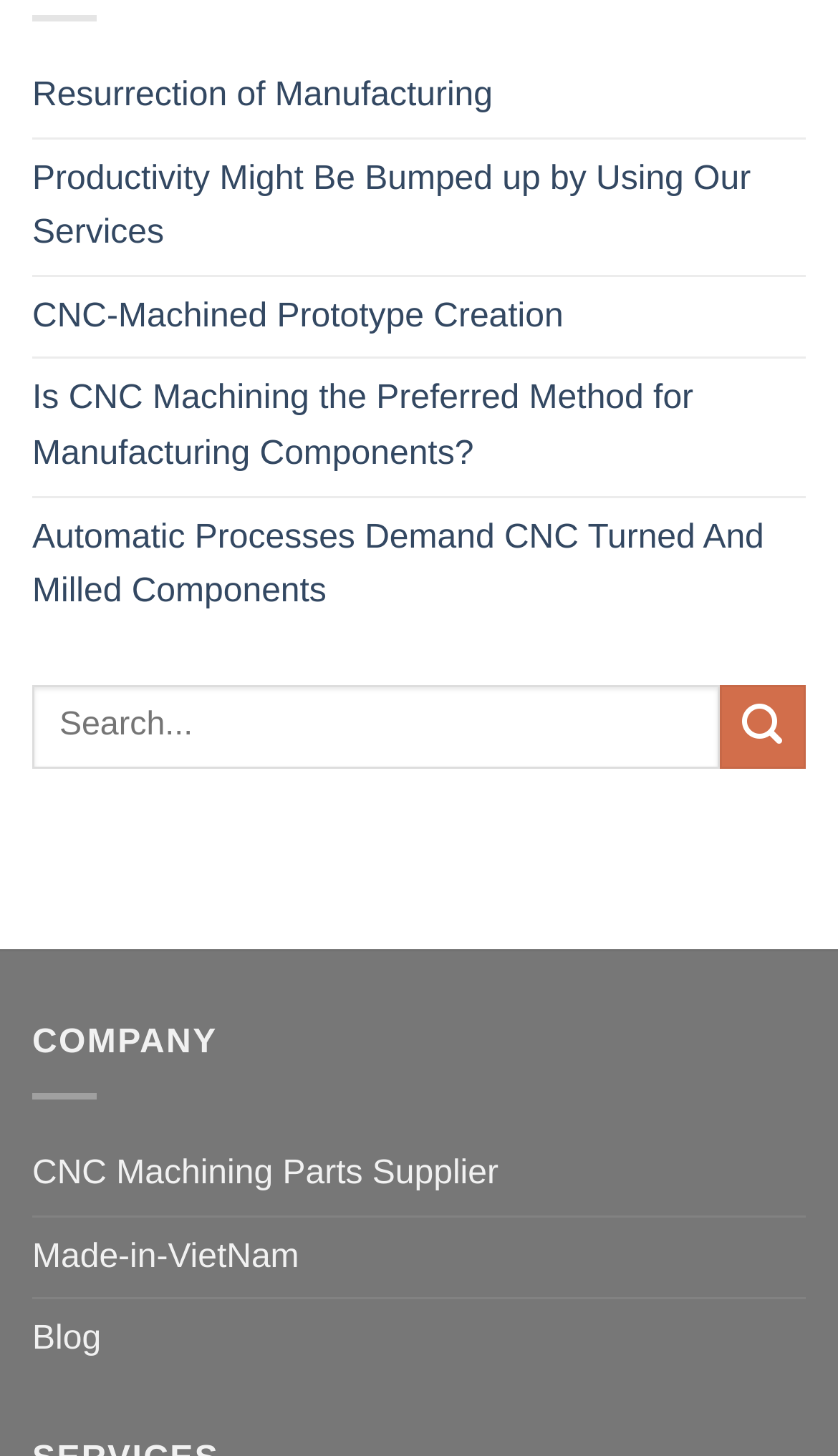What is the main topic of this webpage?
From the details in the image, answer the question comprehensively.

Based on the links and text on the webpage, it appears that the main topic is related to CNC machining, including CNC-machined prototype creation, CNC turned and milled components, and CNC machining parts supplier.